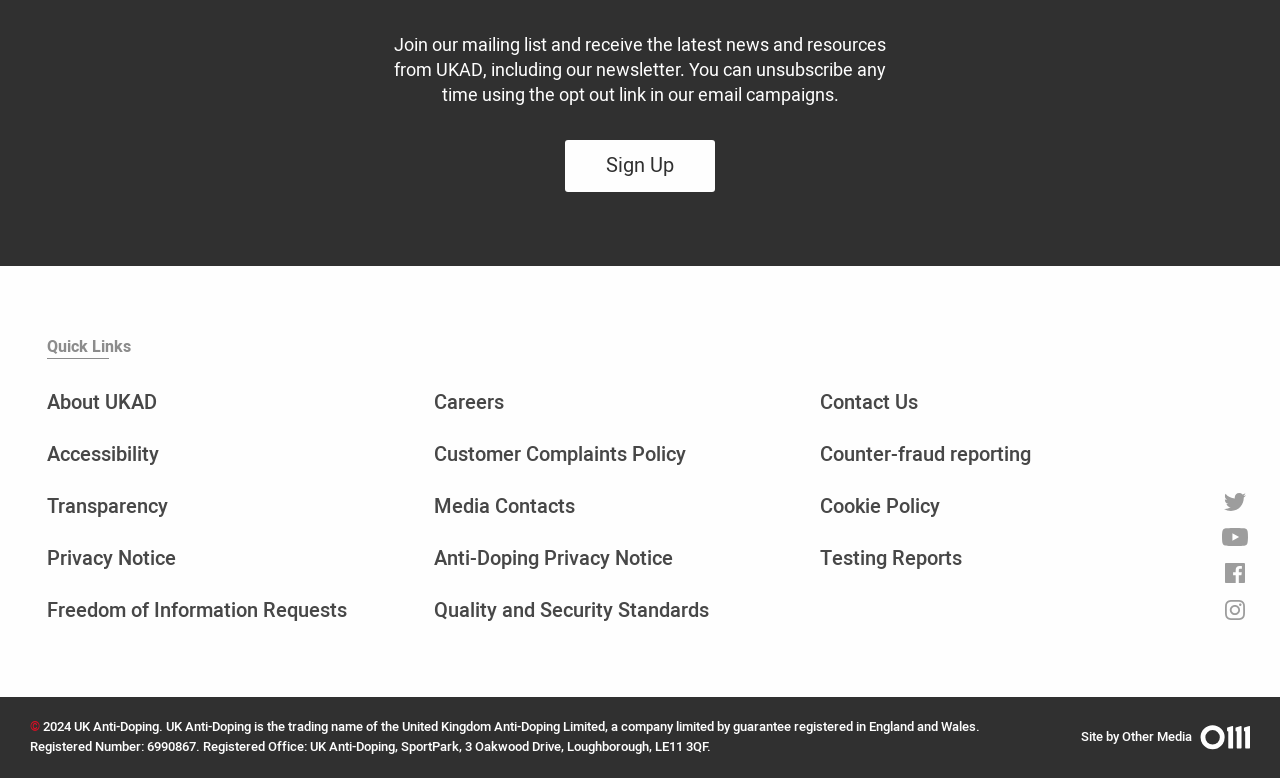Use a single word or phrase to answer the question:
What is the purpose of the 'Sign Up' link?

Join mailing list